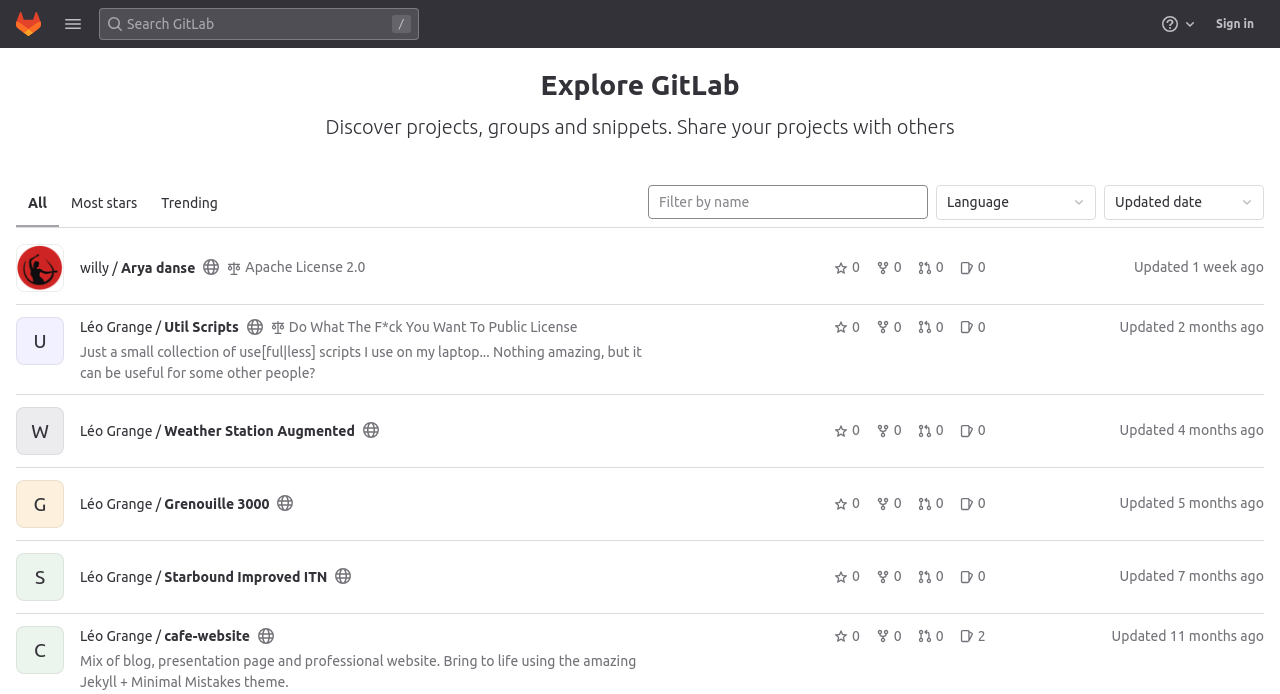Please find the bounding box coordinates of the section that needs to be clicked to achieve this instruction: "View project details".

[0.062, 0.371, 0.159, 0.4]